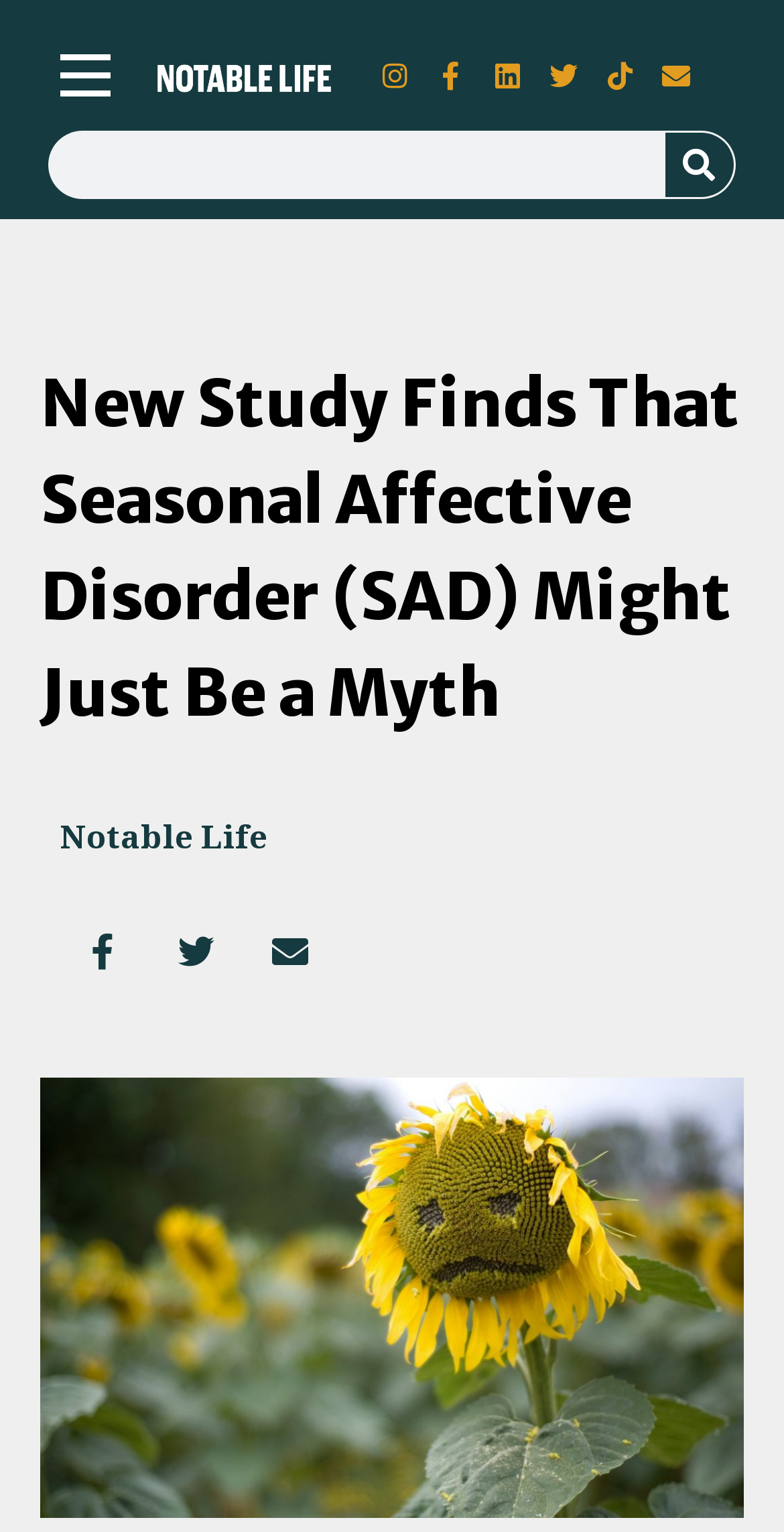Please provide the bounding box coordinates for the element that needs to be clicked to perform the following instruction: "Read the article". The coordinates should be given as four float numbers between 0 and 1, i.e., [left, top, right, bottom].

[0.051, 0.232, 0.949, 0.484]